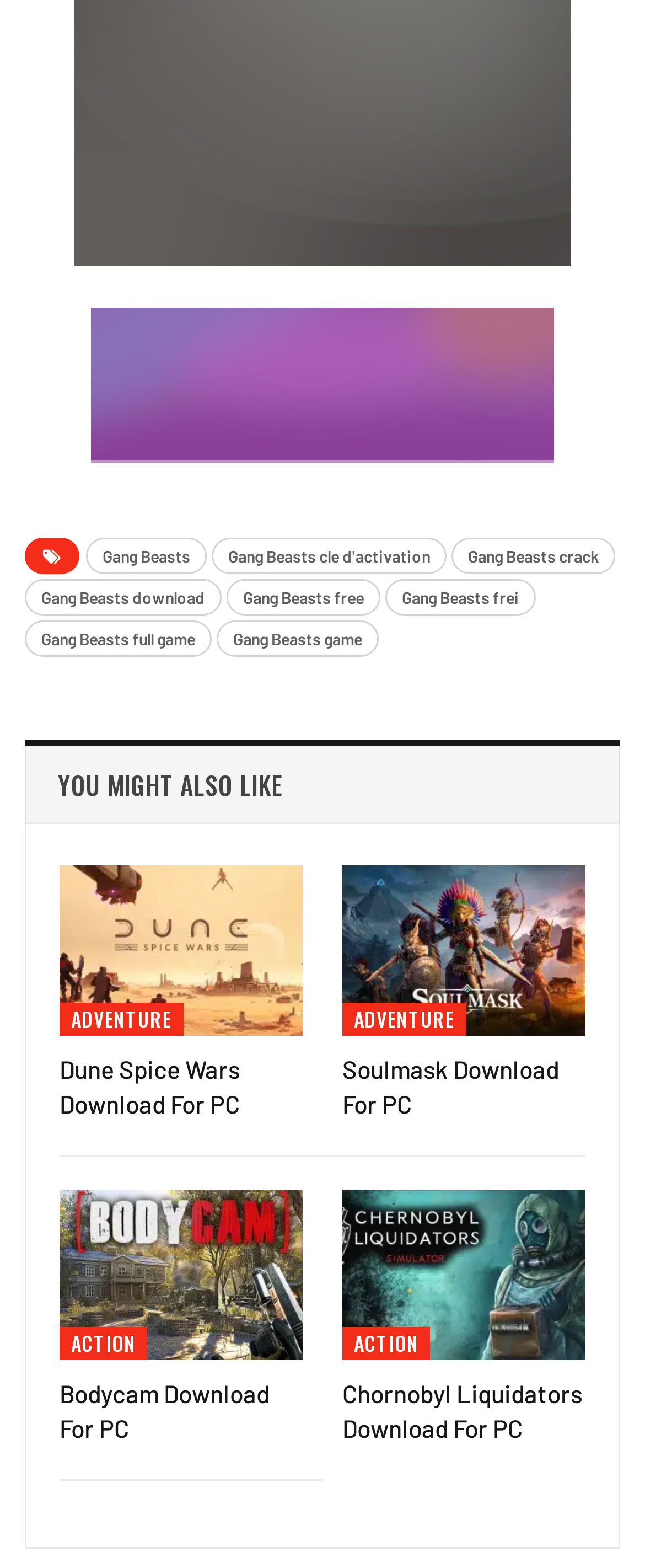Could you specify the bounding box coordinates for the clickable section to complete the following instruction: "get Gang Beasts crack"?

[0.7, 0.343, 0.954, 0.367]